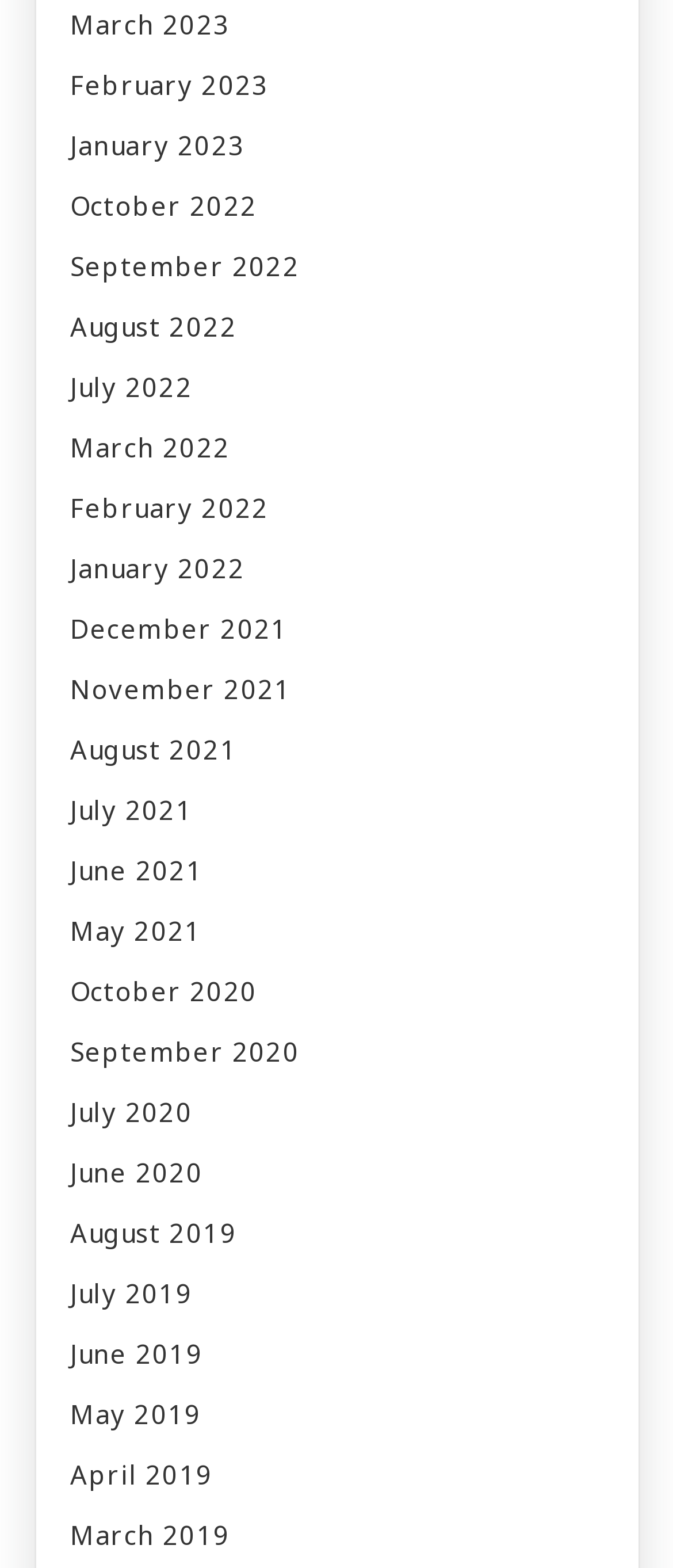What is the earliest month listed?
Provide a short answer using one word or a brief phrase based on the image.

May 2019